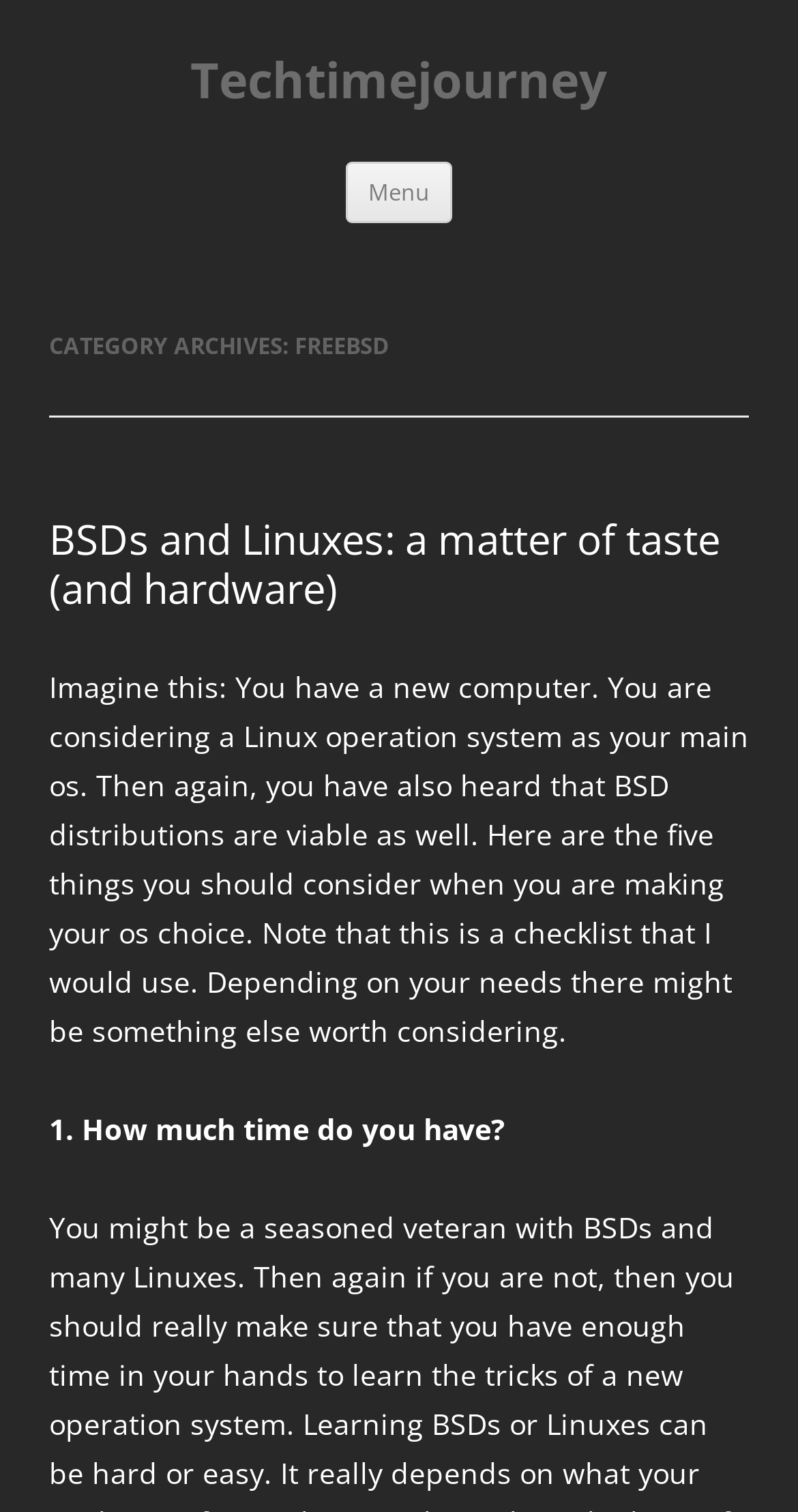Refer to the screenshot and answer the following question in detail:
What is the category of the archives?

By looking at the heading 'CATEGORY ARCHIVES: FREEBSD', we can determine that the category of the archives is FreeBSD.